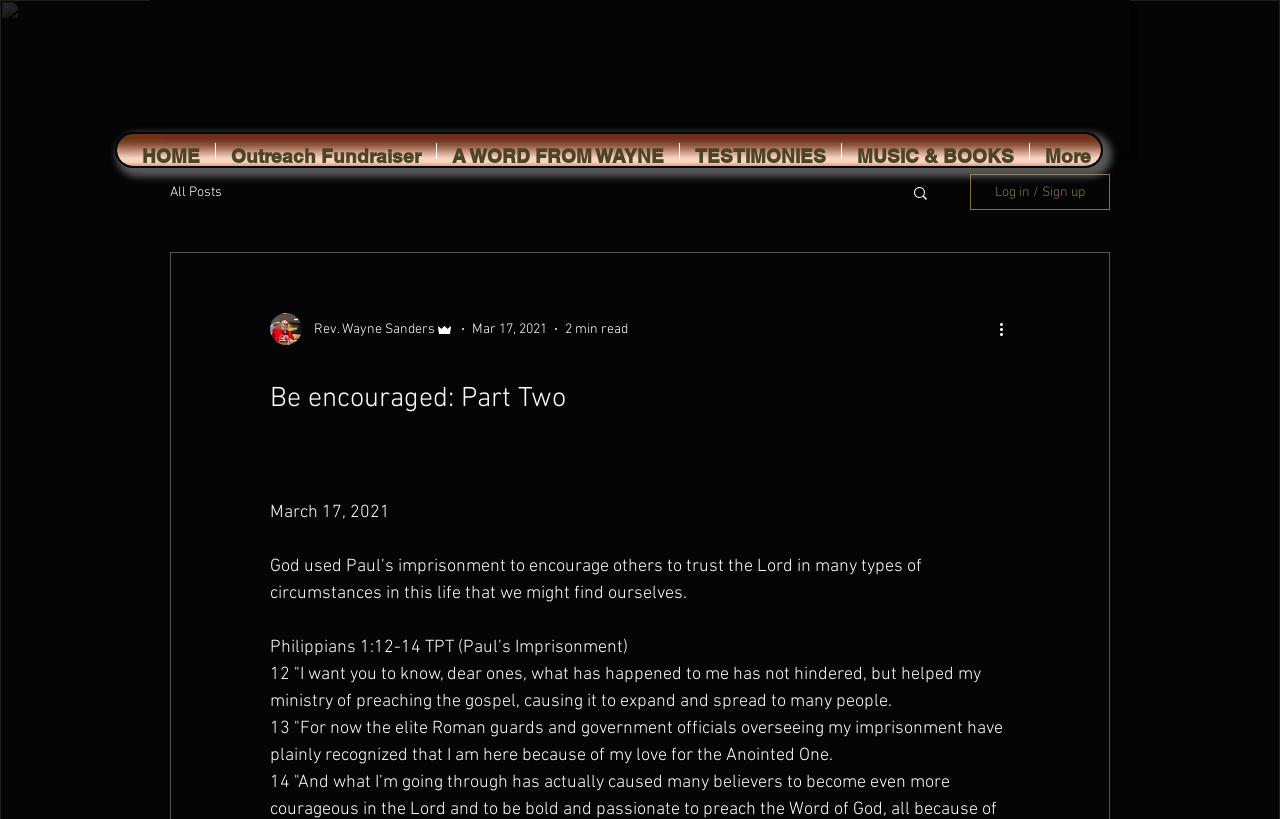Determine the bounding box coordinates for the area that should be clicked to carry out the following instruction: "Log in or sign up".

[0.758, 0.212, 0.867, 0.256]